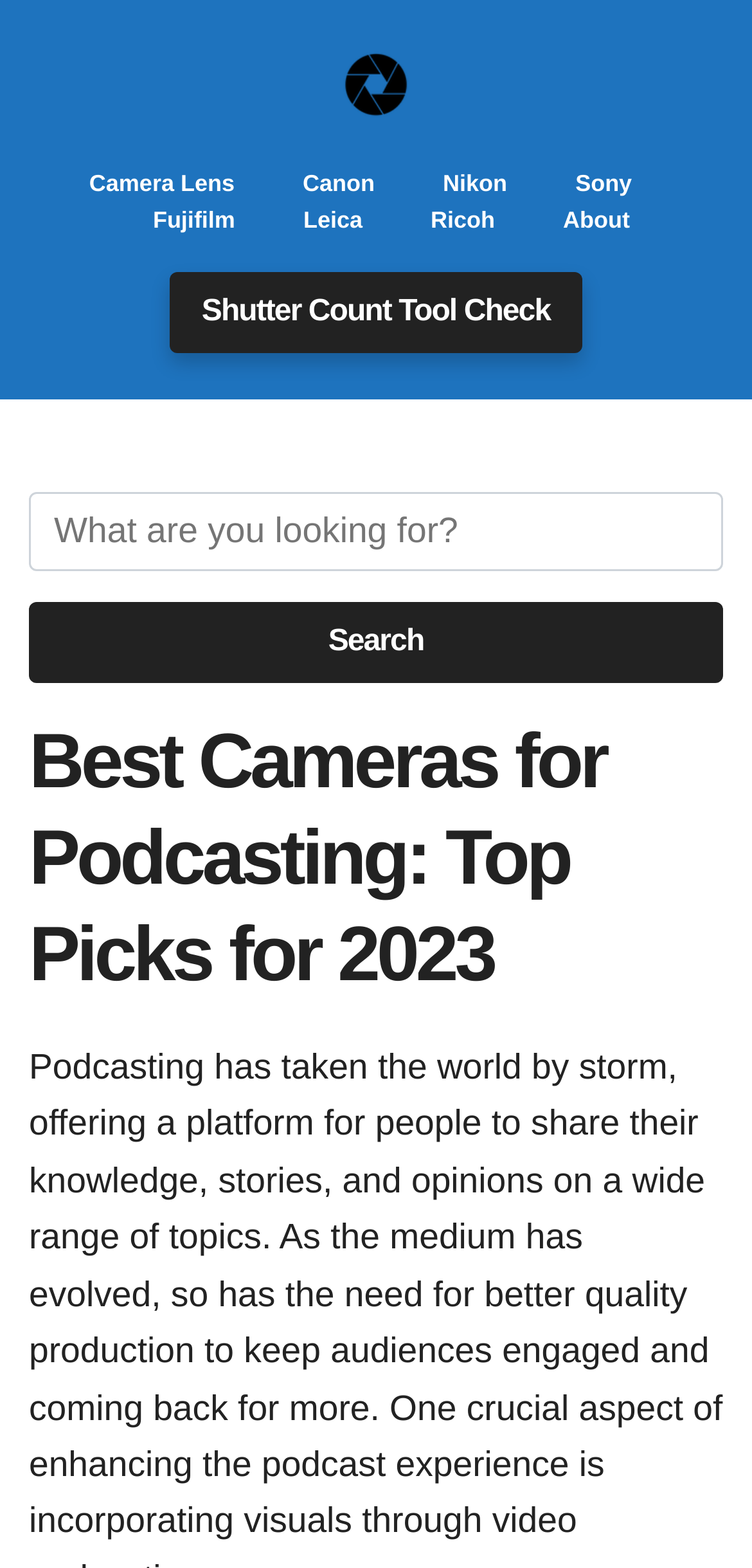Identify the bounding box coordinates of the clickable region to carry out the given instruction: "Search for a camera".

[0.0, 0.313, 1.0, 0.455]